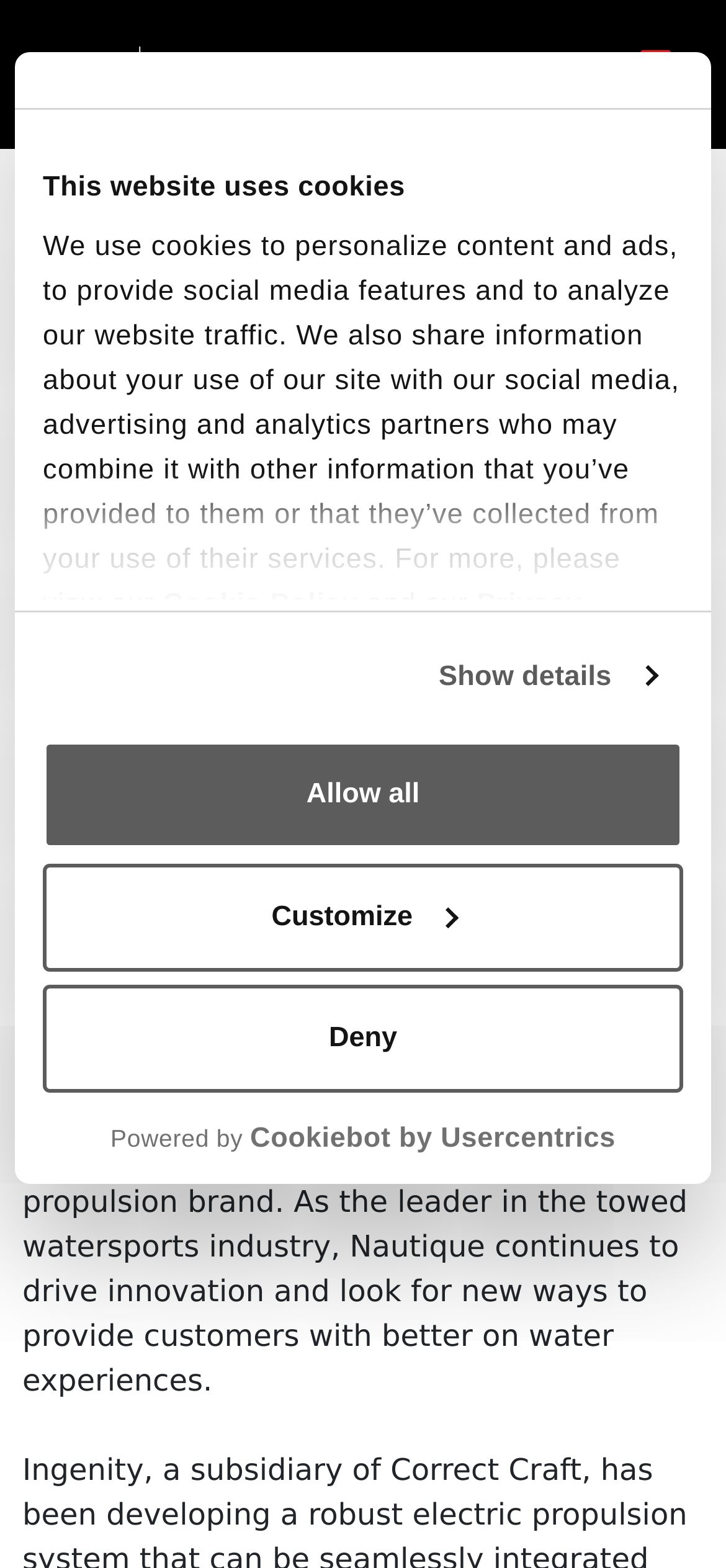Respond to the question below with a single word or phrase: What is the industry that Nautique is a leader in?

Towed watersports